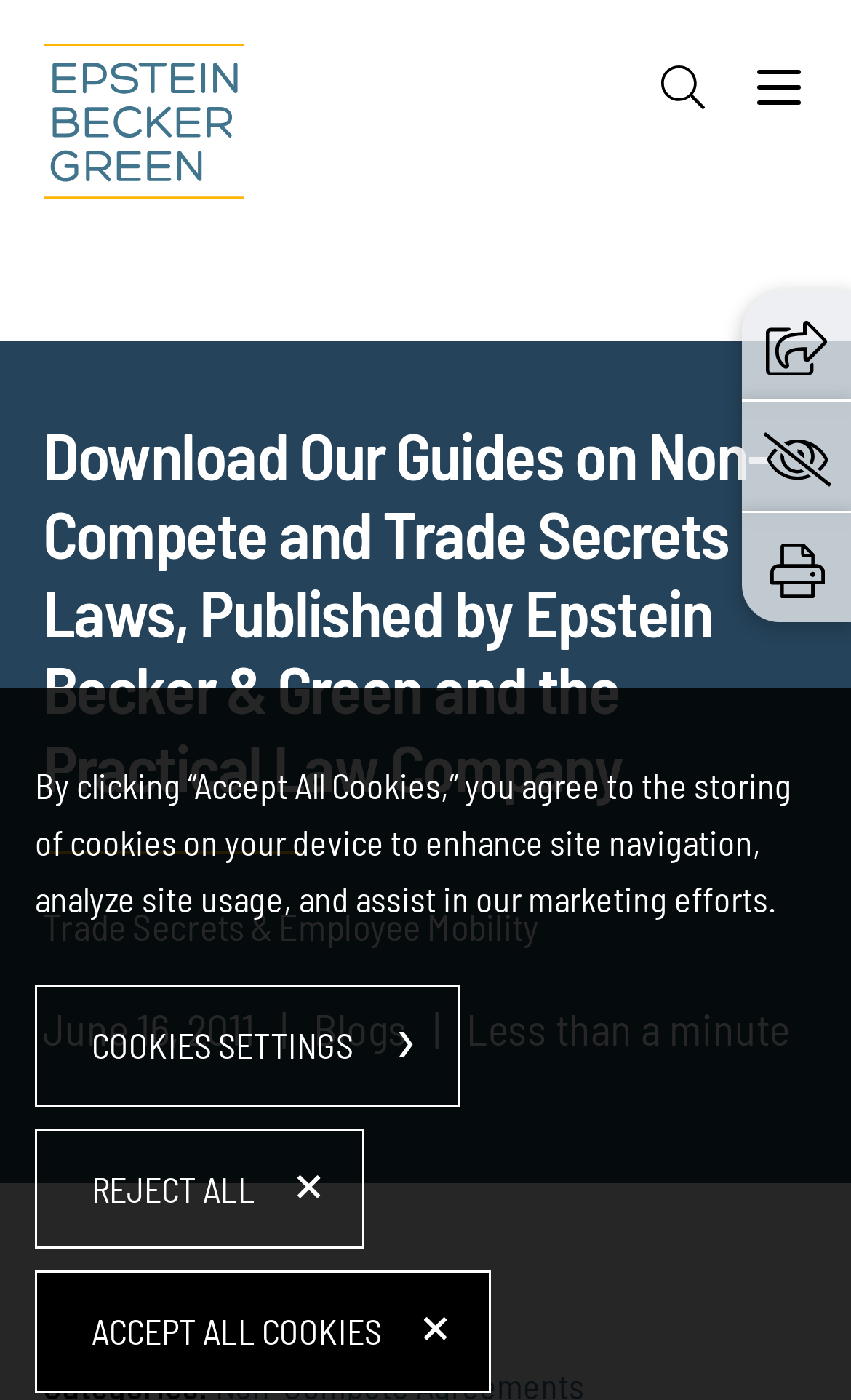Highlight the bounding box coordinates of the region I should click on to meet the following instruction: "check PENGELUARAN HK".

None